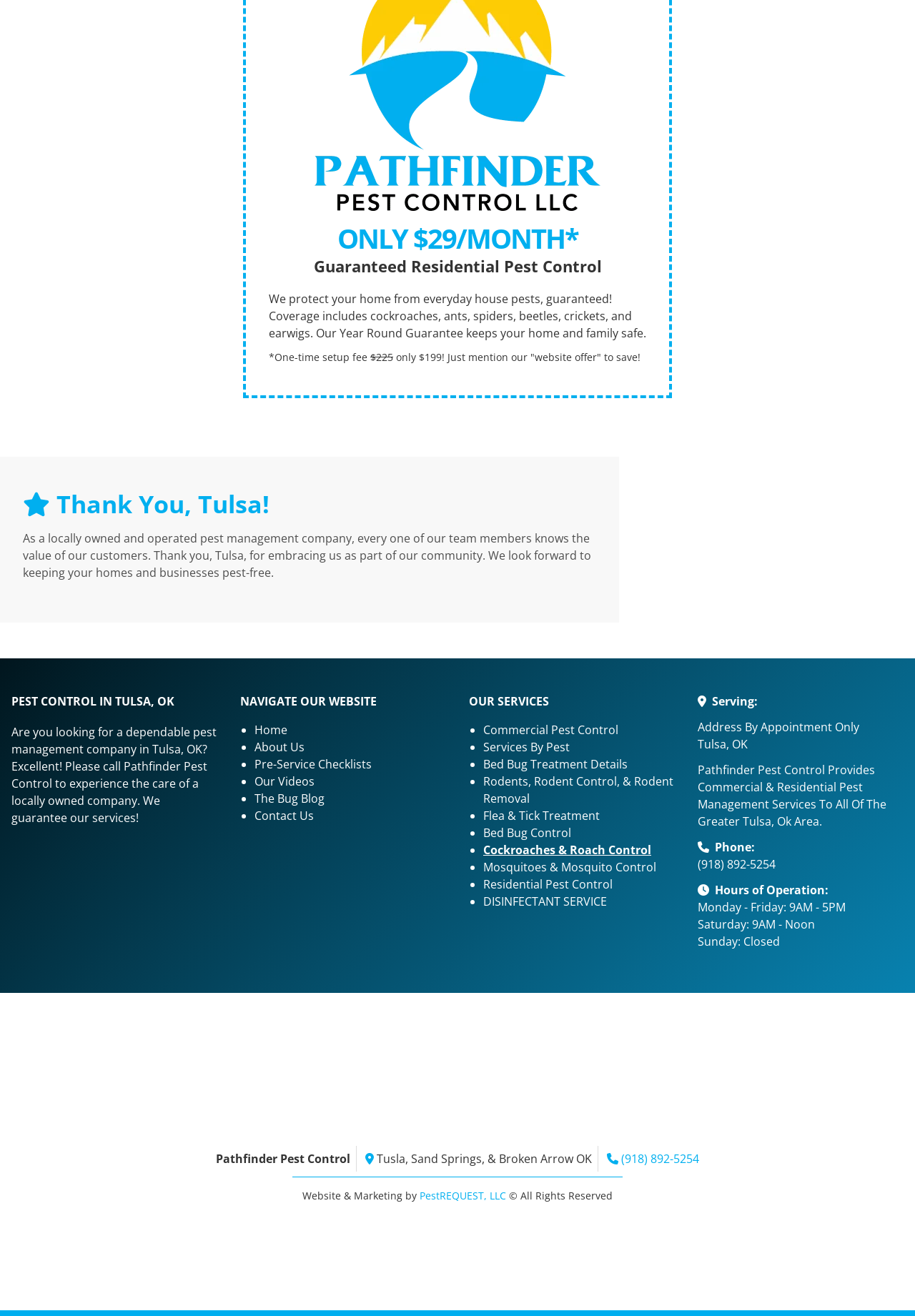Locate the bounding box coordinates of the area that needs to be clicked to fulfill the following instruction: "Search for a topic". The coordinates should be in the format of four float numbers between 0 and 1, namely [left, top, right, bottom].

None